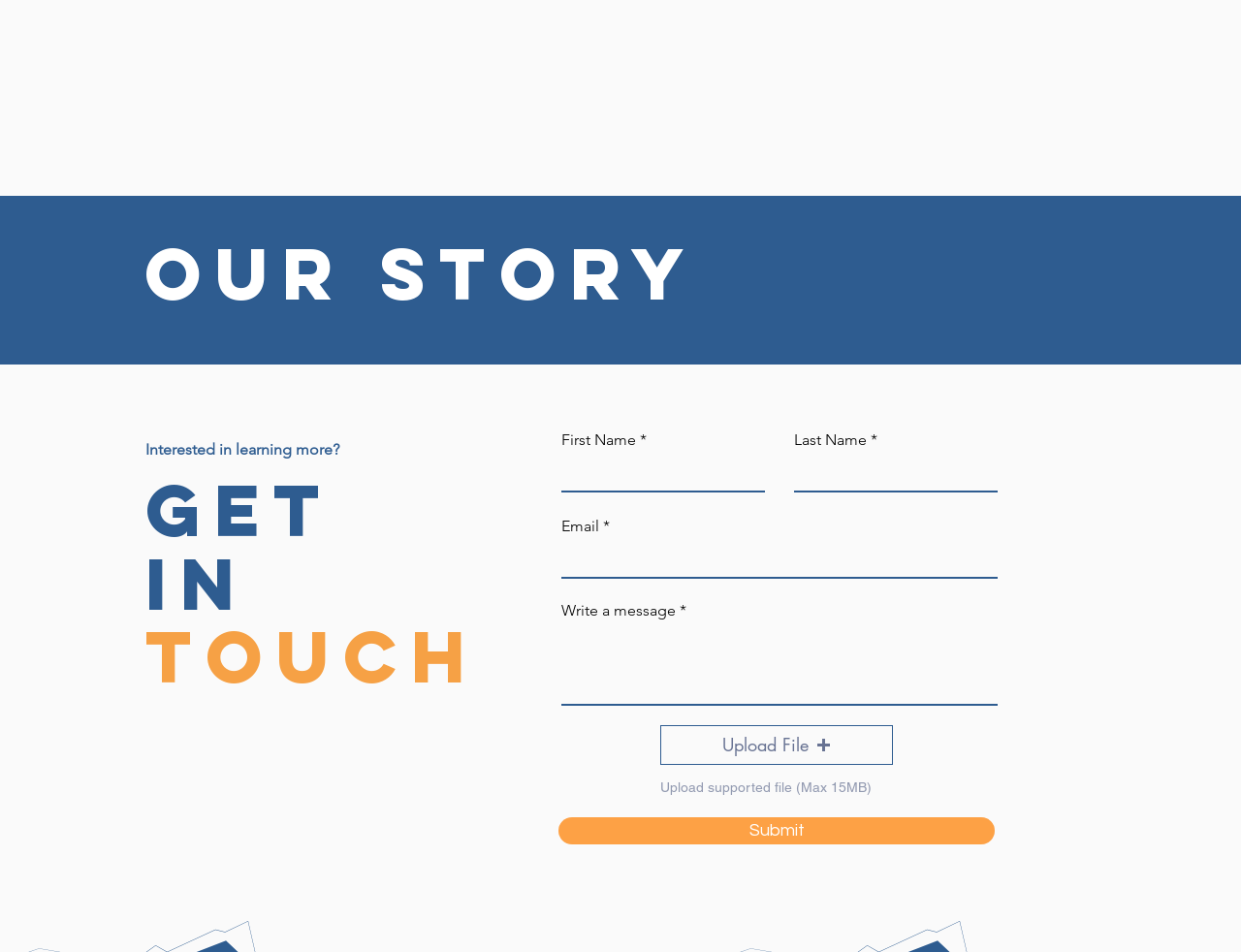Please specify the coordinates of the bounding box for the element that should be clicked to carry out this instruction: "Click the 'Post Comment' button". The coordinates must be four float numbers between 0 and 1, formatted as [left, top, right, bottom].

None